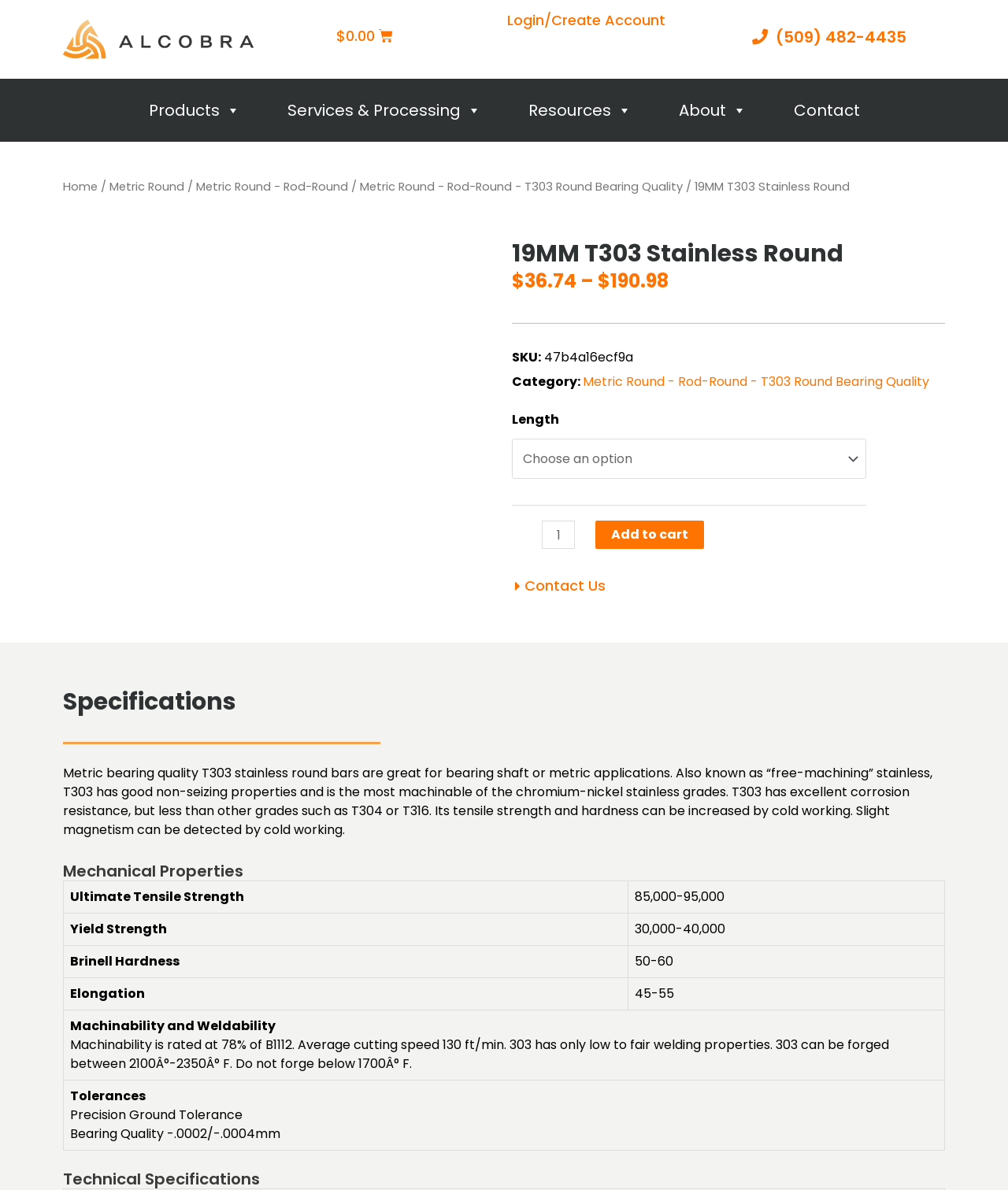Give a detailed account of the webpage, highlighting key information.

This webpage is about a product, specifically 19MM T303 Stainless Round, sold by Alcobra Metals. At the top left corner, there is an Alcobra logo, and next to it, a cart icon with a price of $0.00. On the top right corner, there are links to login or create an account, a phone number, and a menu with options for products, services, resources, and about the company.

Below the top menu, there is a breadcrumb navigation showing the path from the home page to the current product page. The product name, 19MM T303 Stainless Round, is displayed prominently in the middle of the page, along with its price, $36.74 - $190.98, and its SKU number.

On the left side of the page, there is a circular icon, and below it, a section with product details, including category, length, and product quantity. There is also an "Add to cart" button. Below this section, there is a link to contact the company.

The main content of the page is divided into three sections: specifications, mechanical properties, and technical specifications. The specifications section provides a detailed description of the product, including its uses, corrosion resistance, and machinability. The mechanical properties section displays a table with various properties, such as ultimate tensile strength, yield strength, Brinell hardness, and elongation. The technical specifications section provides additional details, including machinability and weldability, forging temperatures, and tolerances.

Overall, the webpage is focused on providing detailed information about the product, its properties, and its uses, with the goal of facilitating a purchase.